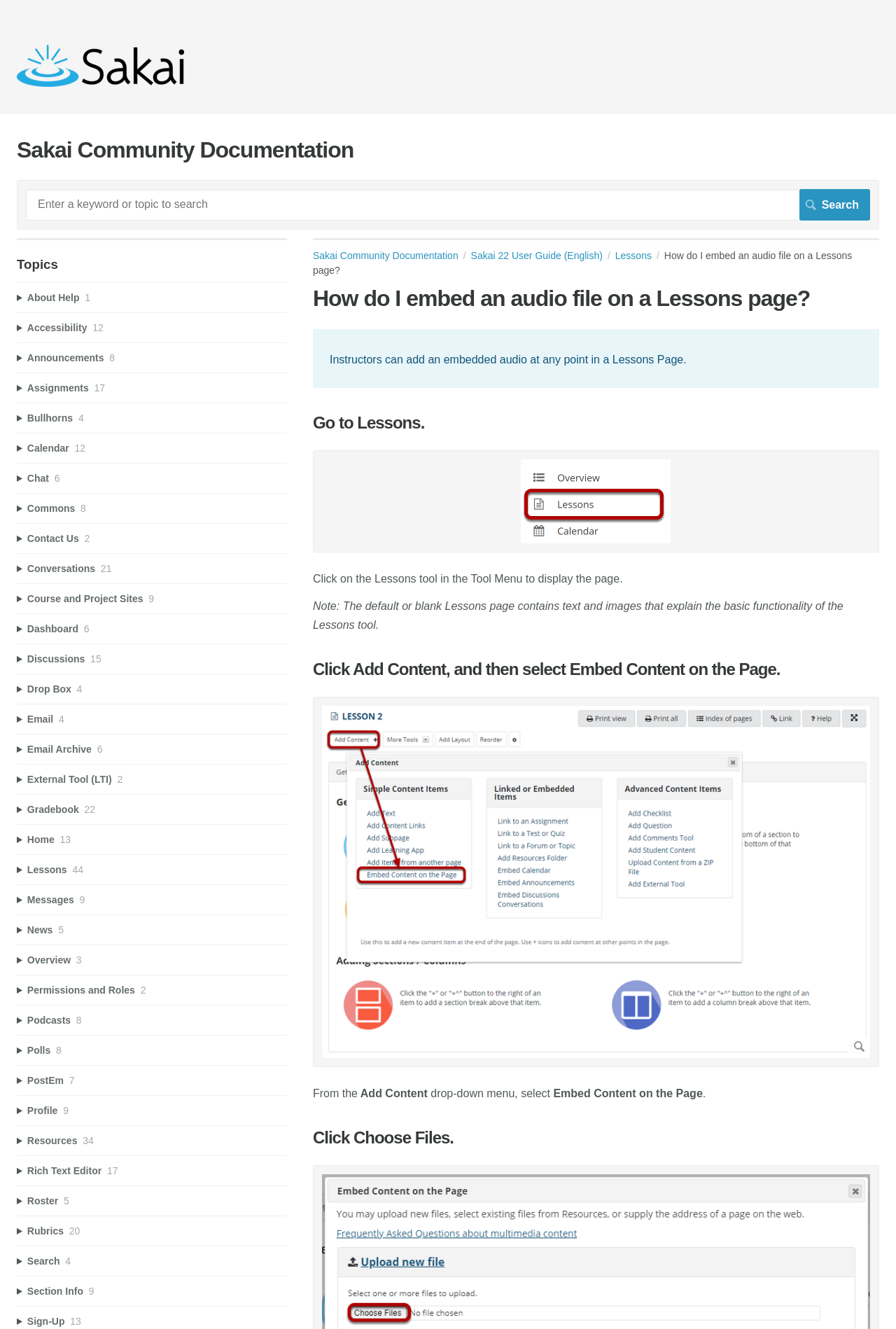Can you find and provide the title of the webpage?

Sakai Community Documentation